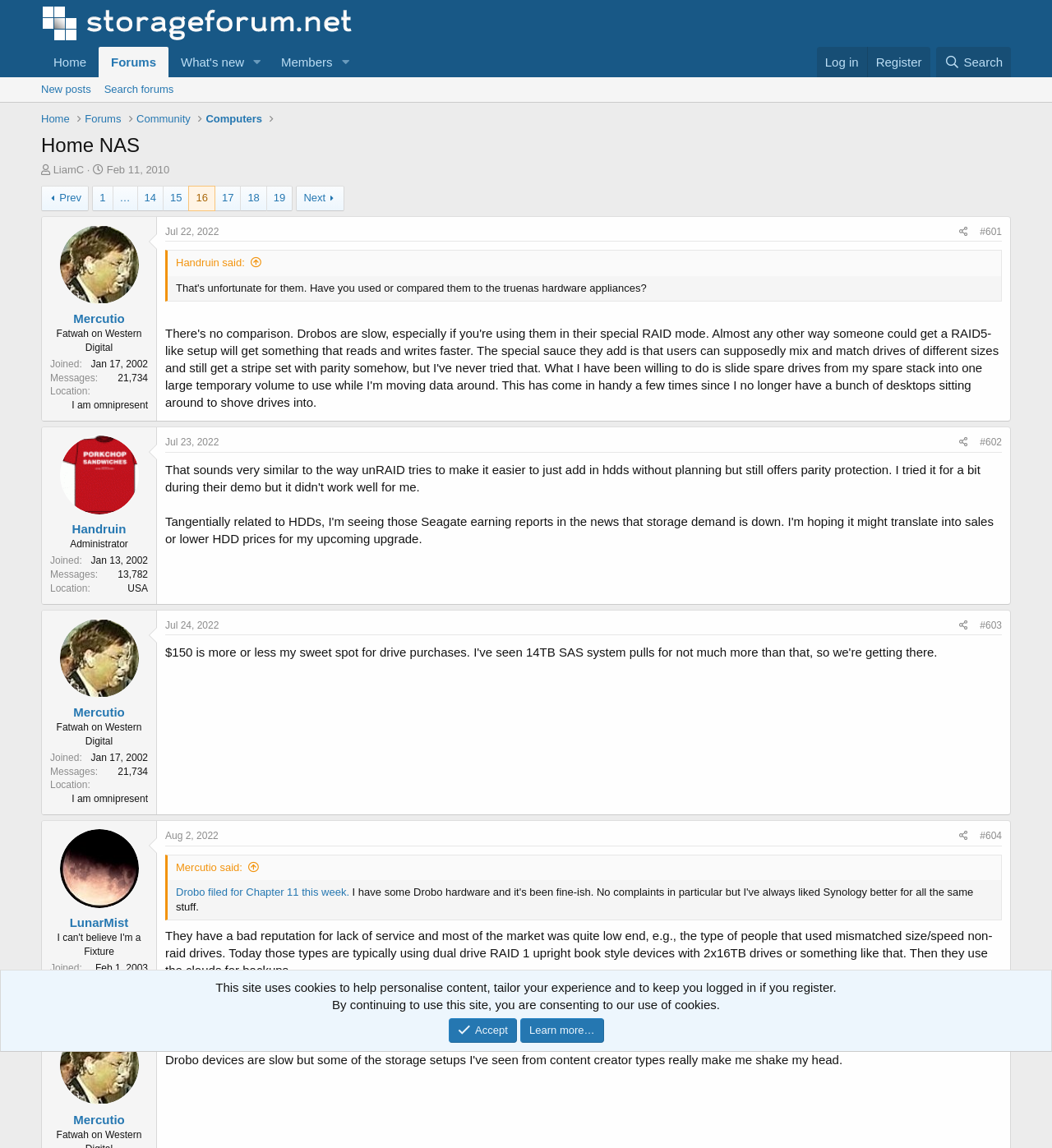Using the provided element description, identify the bounding box coordinates as (top-left x, top-left y, bottom-right x, bottom-right y). Ensure all values are between 0 and 1. Description: Forums

[0.081, 0.097, 0.115, 0.111]